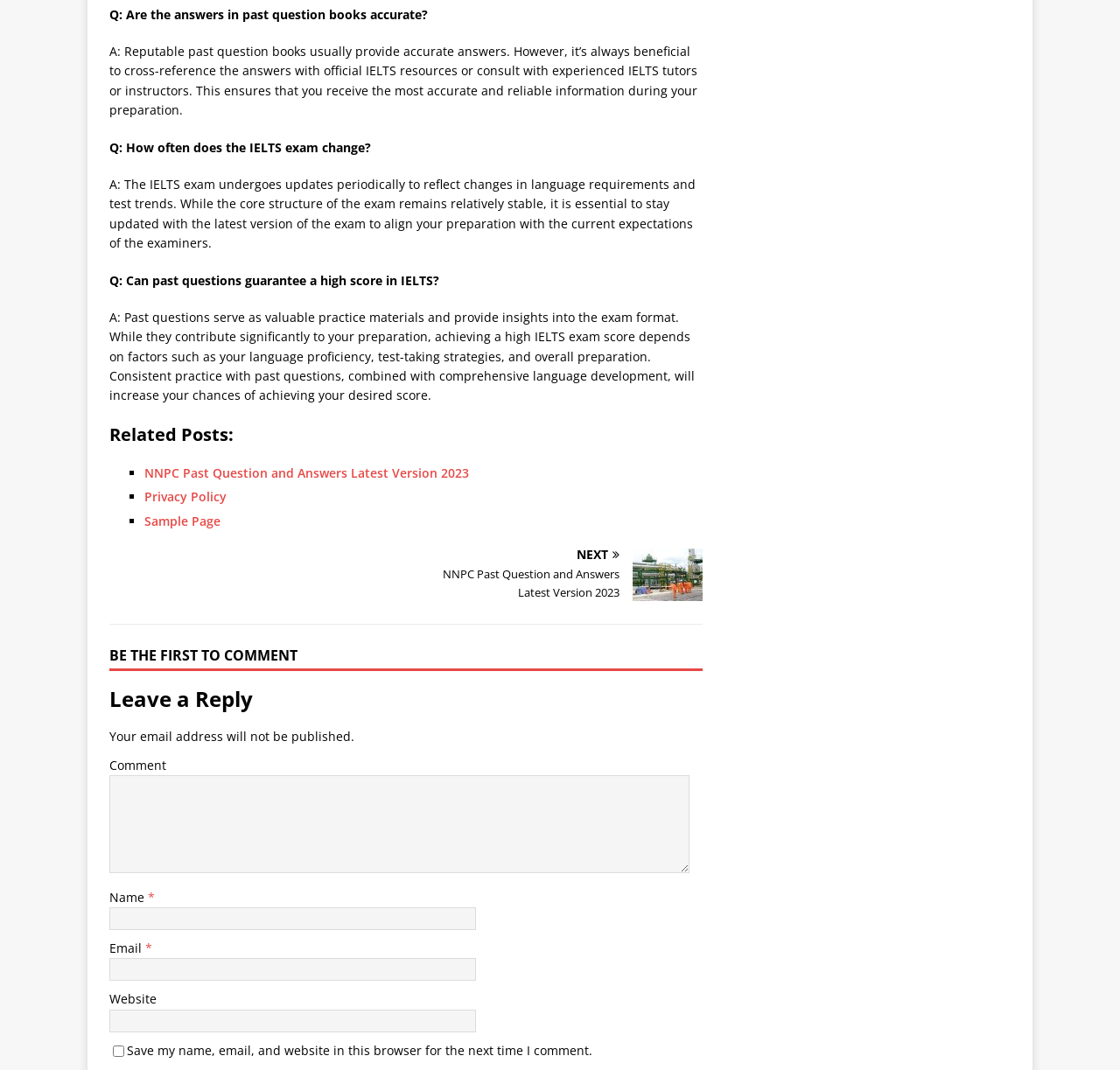Determine the bounding box coordinates for the UI element with the following description: "parent_node: Comment name="comment"". The coordinates should be four float numbers between 0 and 1, represented as [left, top, right, bottom].

[0.098, 0.725, 0.616, 0.816]